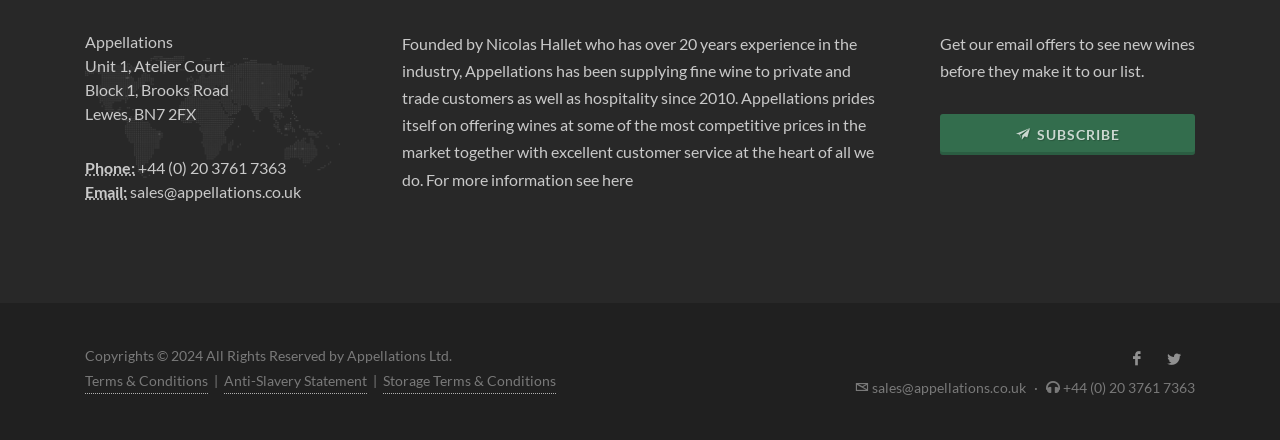What is the company name?
Please provide a detailed and thorough answer to the question.

The company name is mentioned in the StaticText element with the text 'Appellations' at the top of the webpage, which is likely to be the company name.